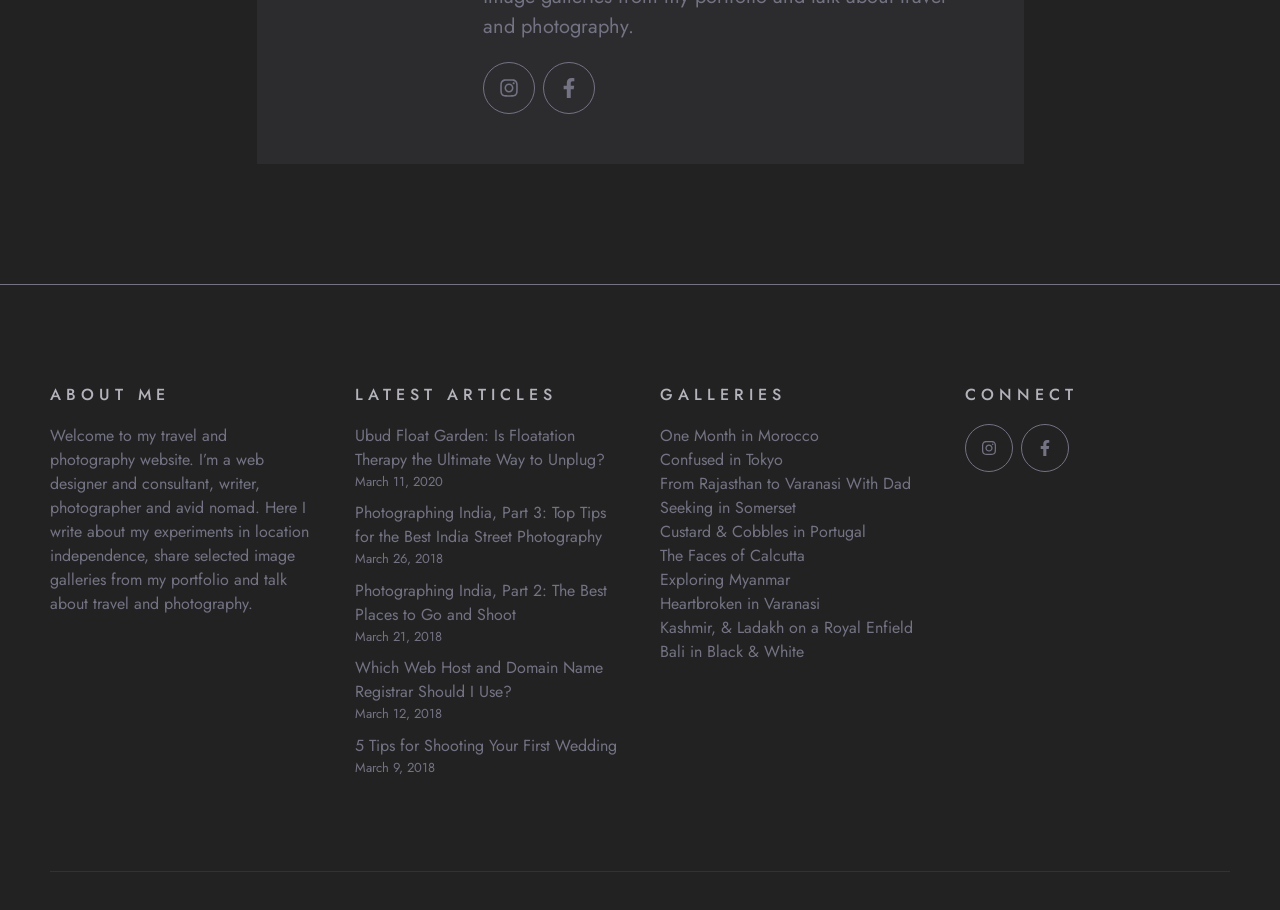Respond with a single word or phrase:
What is the title of the first gallery link?

One Month in Morocco